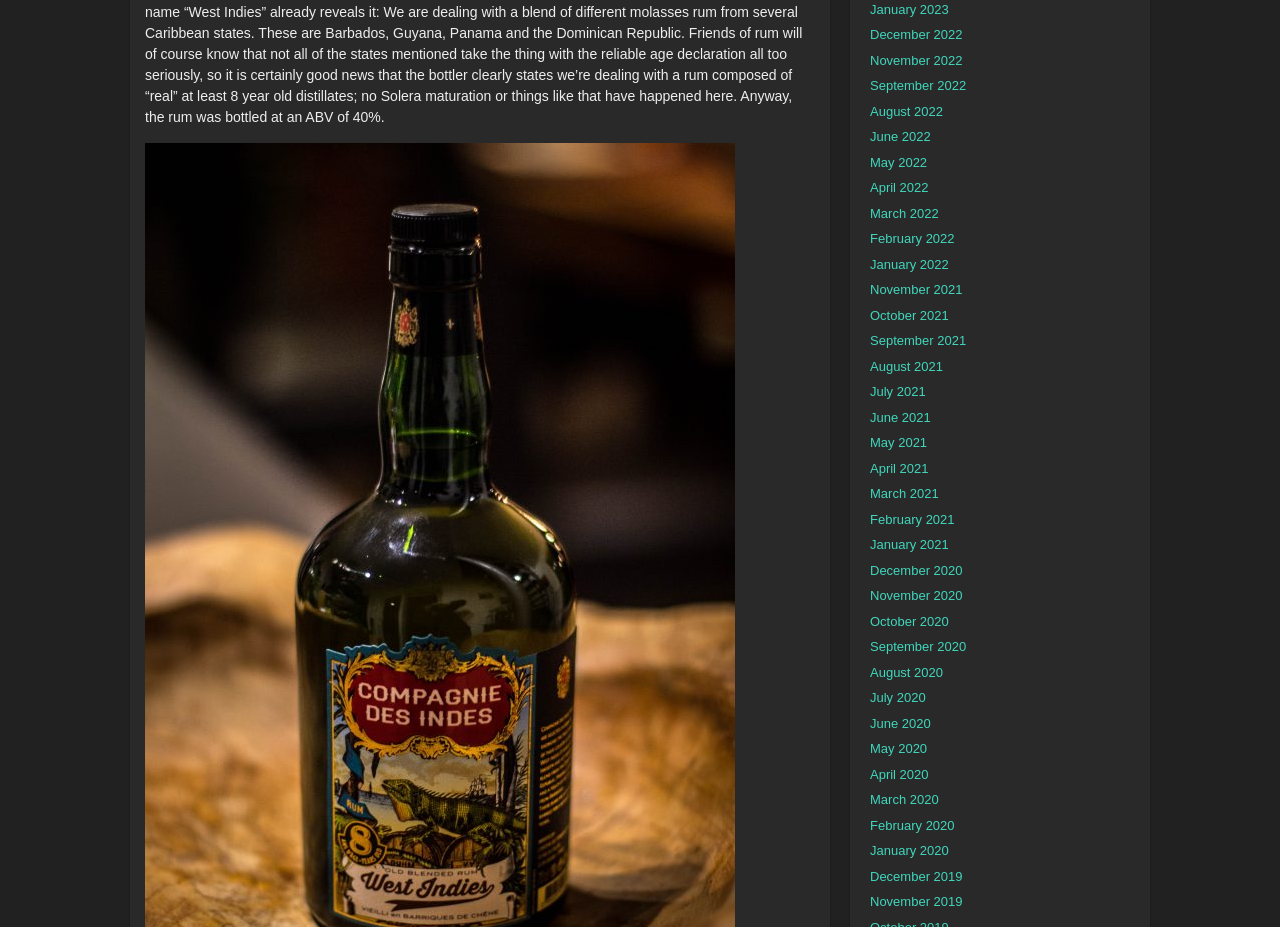Respond with a single word or short phrase to the following question: 
How many months are listed?

24